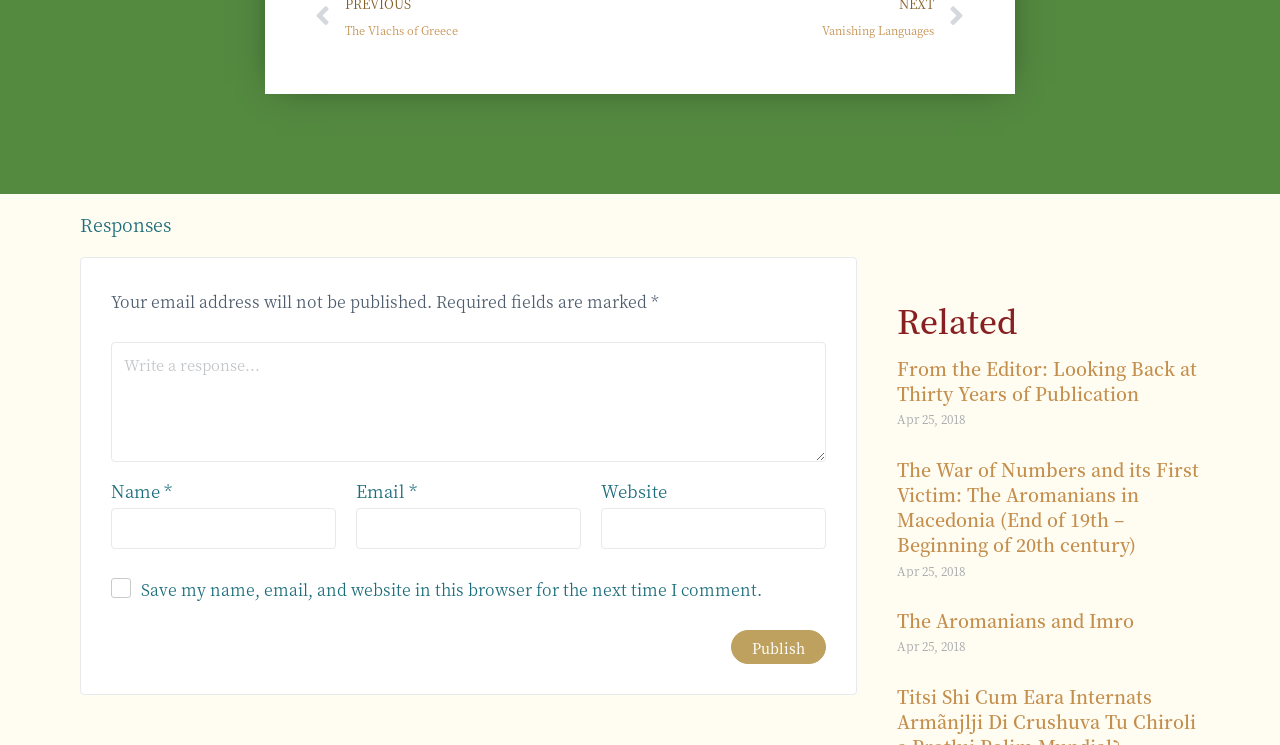What is the function of the checkbox 'Save my name, email, and website in this browser for the next time I comment.'?
Answer the question with a single word or phrase derived from the image.

Save user data